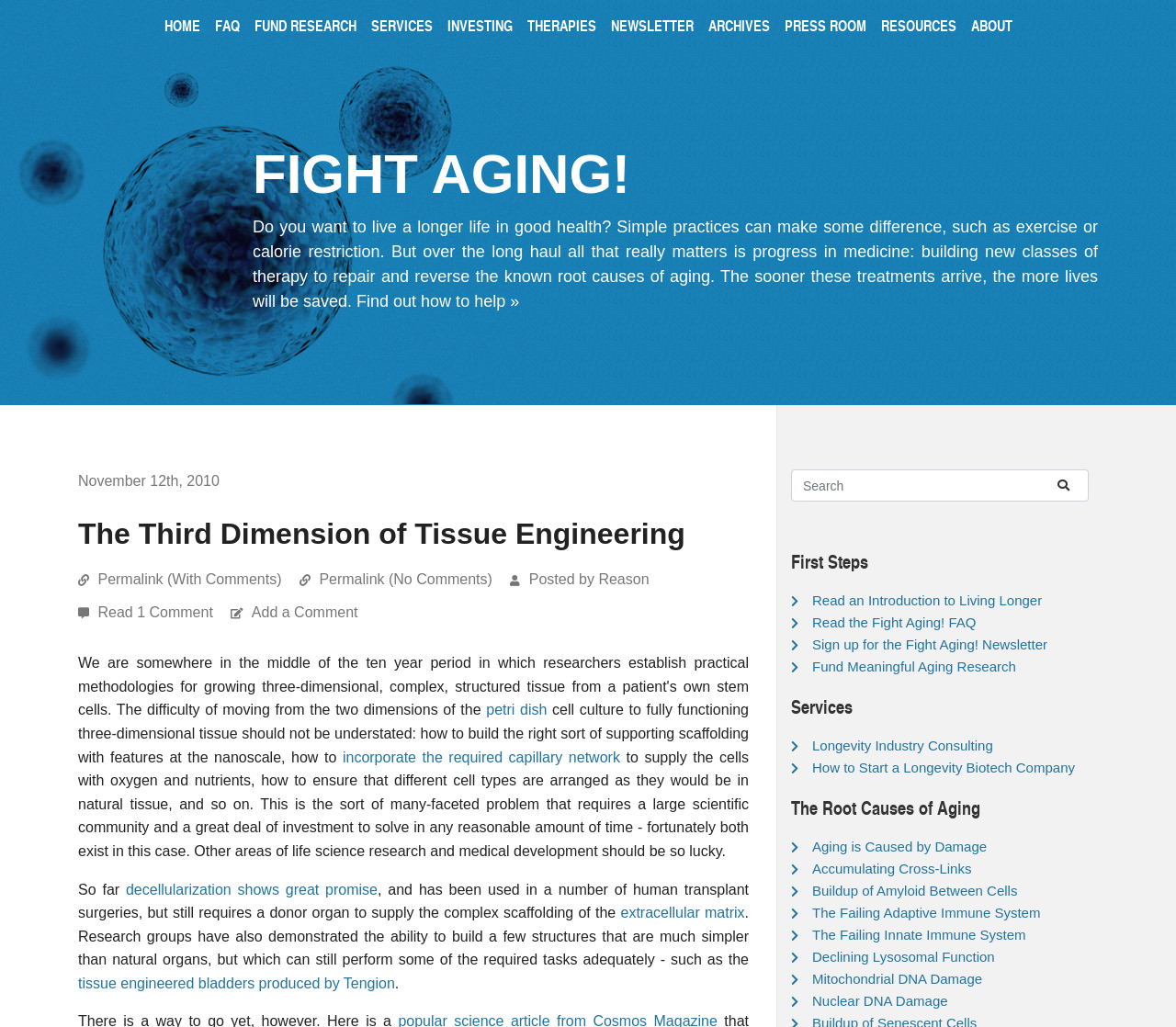Refer to the image and offer a detailed explanation in response to the question: What is the purpose of the 'Find out how to help' link?

The 'Find out how to help' link is placed after the text 'The sooner these treatments arrive, the more lives will be saved.' which implies that the link is related to helping with medical research or contributing to the development of new treatments.